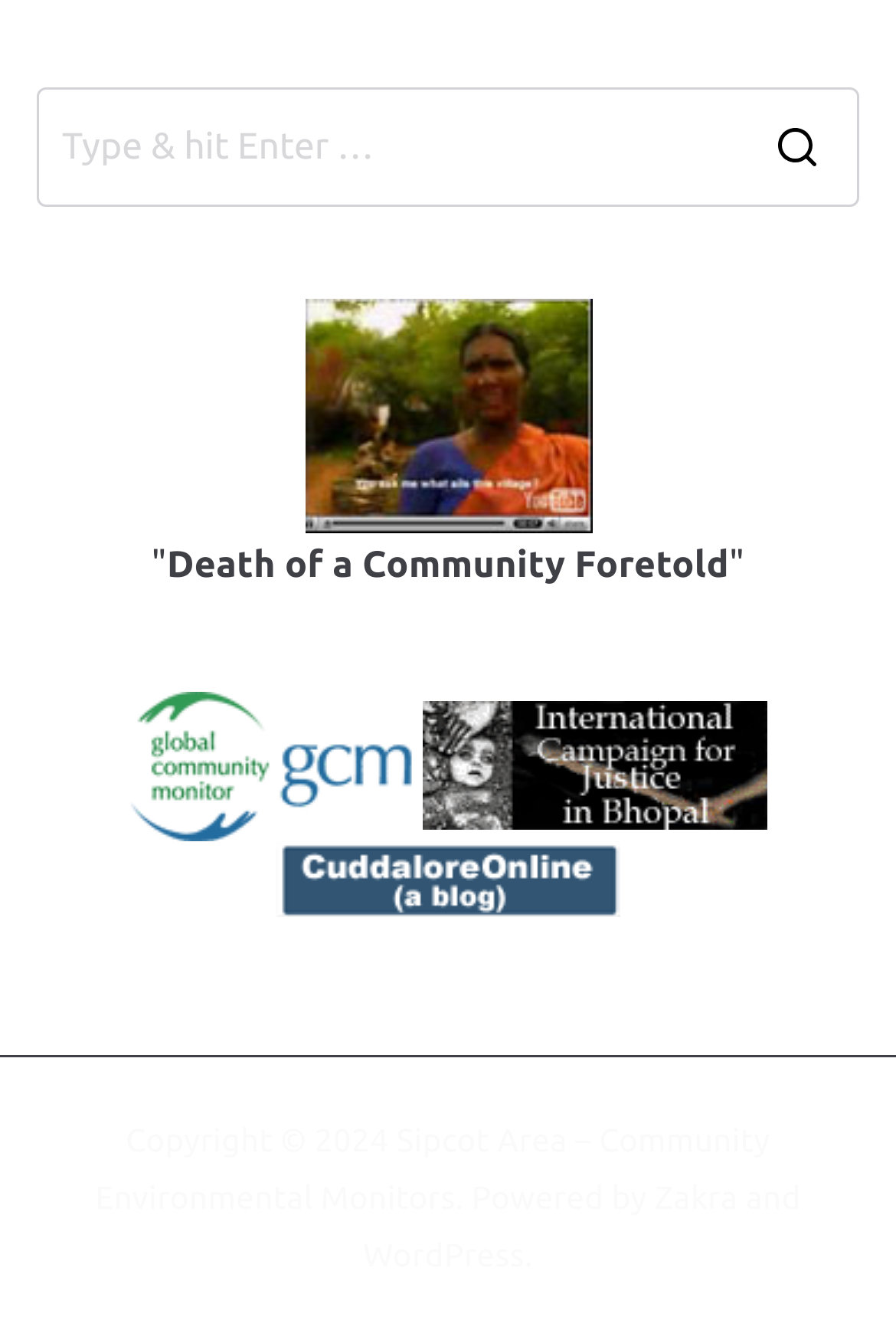Based on the visual content of the image, answer the question thoroughly: What is the name of the film mentioned on the webpage?

The film 'Death of a Community Foretold' is mentioned on the webpage, with an image and a link to it, suggesting that it is a relevant resource or topic on the website.